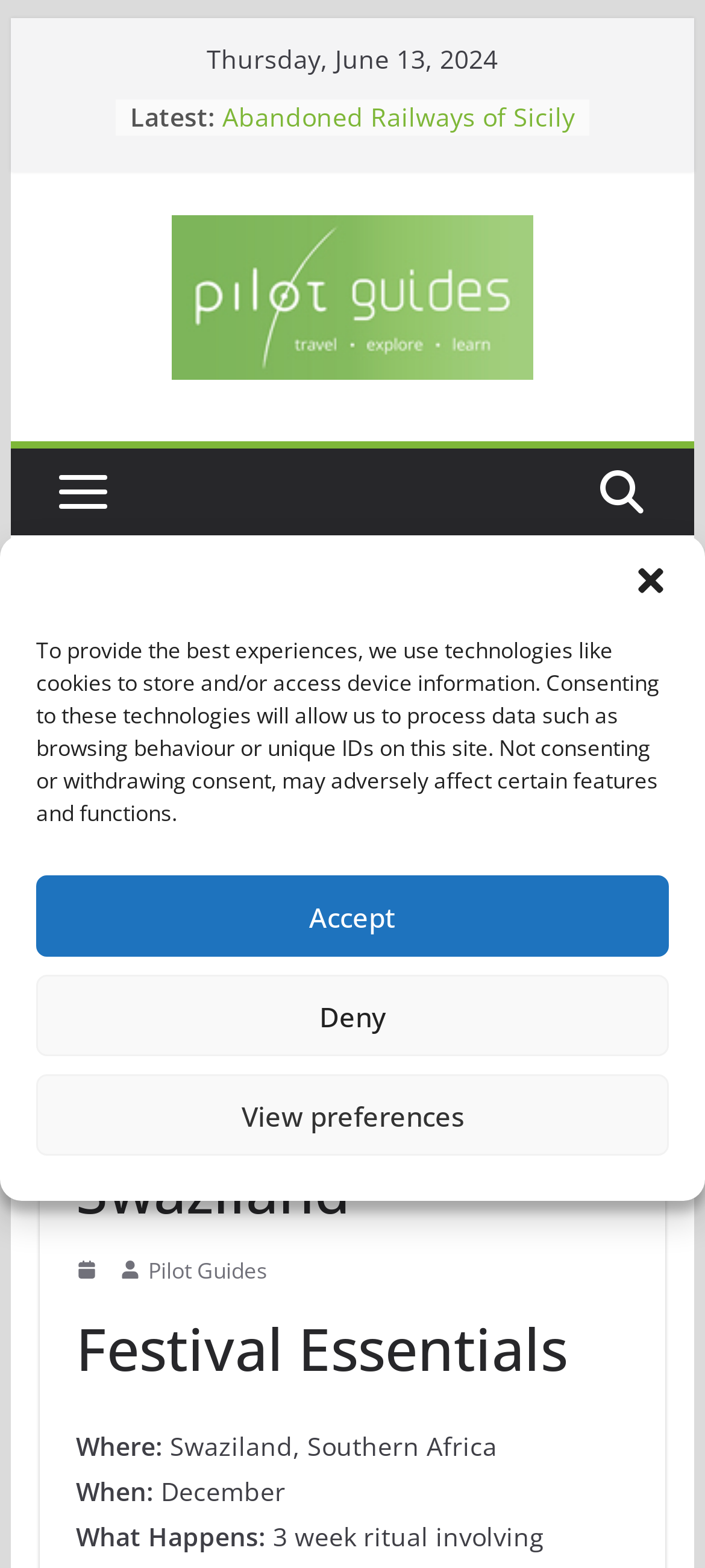Craft a detailed narrative of the webpage's structure and content.

The webpage is about the Ncwala First Fruits Festival of Swaziland, a significant and colorful event held in December. At the top, there is a dialog box for managing consent, which includes buttons to accept, deny, or view preferences. Below this, there is a link to skip to the content.

On the top-left side, the current date, Thursday, June 13, 2024, is displayed. Next to it, there is a section labeled "Latest" with a list of links to various articles, including "The Moorish Heads of Sicily", "Abandoned Railways of Sicily", and others. Each link is preceded by a bullet point.

Below this list, there is a link to "PILOT GUIDES" accompanied by an image. On the left side, there is a smaller image, and above it, a link to an unspecified webpage.

The main content of the webpage is divided into sections. The first section has a heading "The Ncwala First Fruits Festival of Swaziland" and is followed by a section with a heading "Festival Essentials". This section provides information about the festival, including its location, "Swaziland, Southern Africa", and the time of year it takes place, "December". There is also a description of what happens during the festival, but the exact details are not specified.

Throughout the webpage, there are several images, but their contents are not described. The overall layout is organized, with clear headings and concise text.